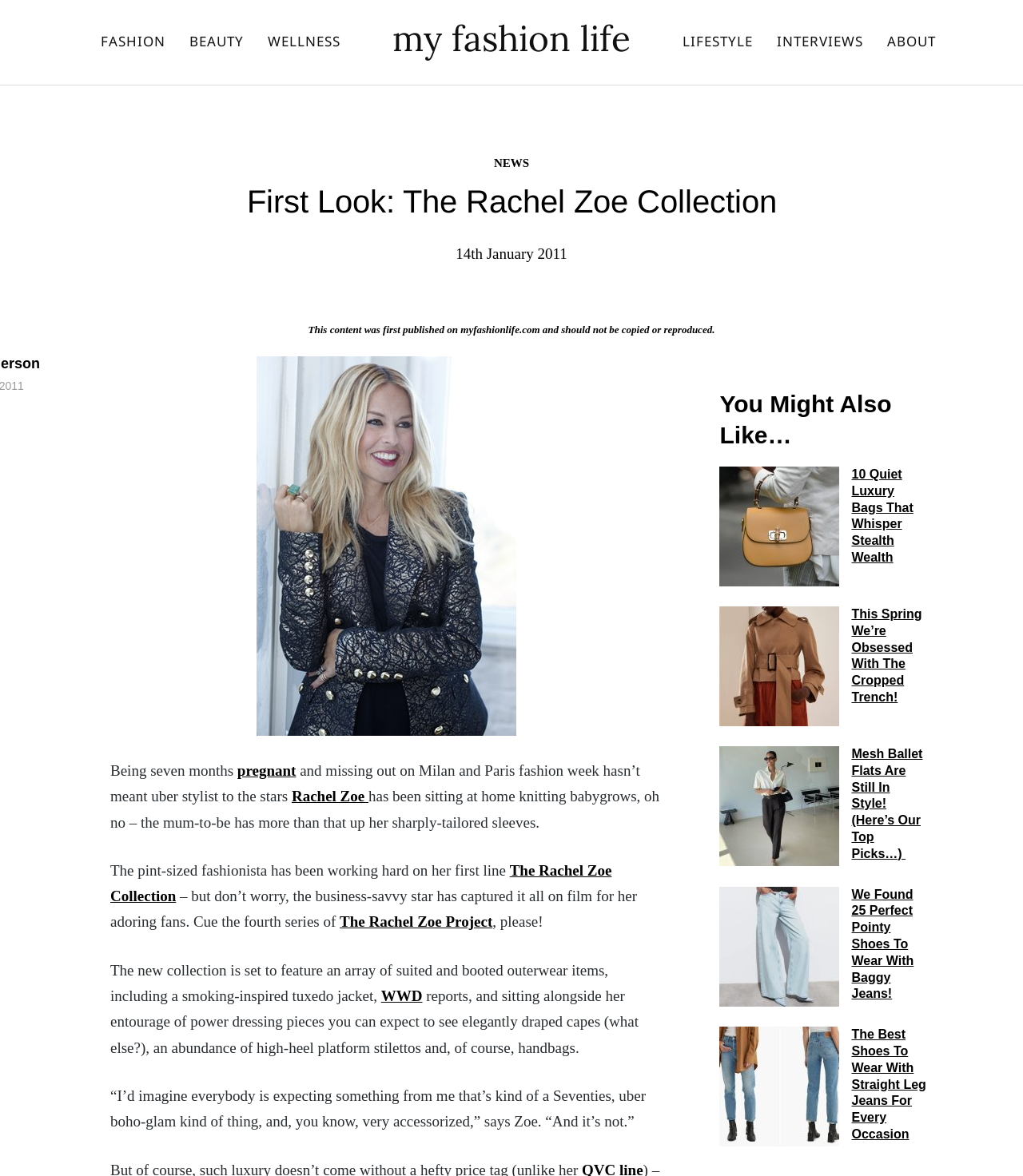Answer briefly with one word or phrase:
What is the name of the fashion collection?

The Rachel Zoe Collection